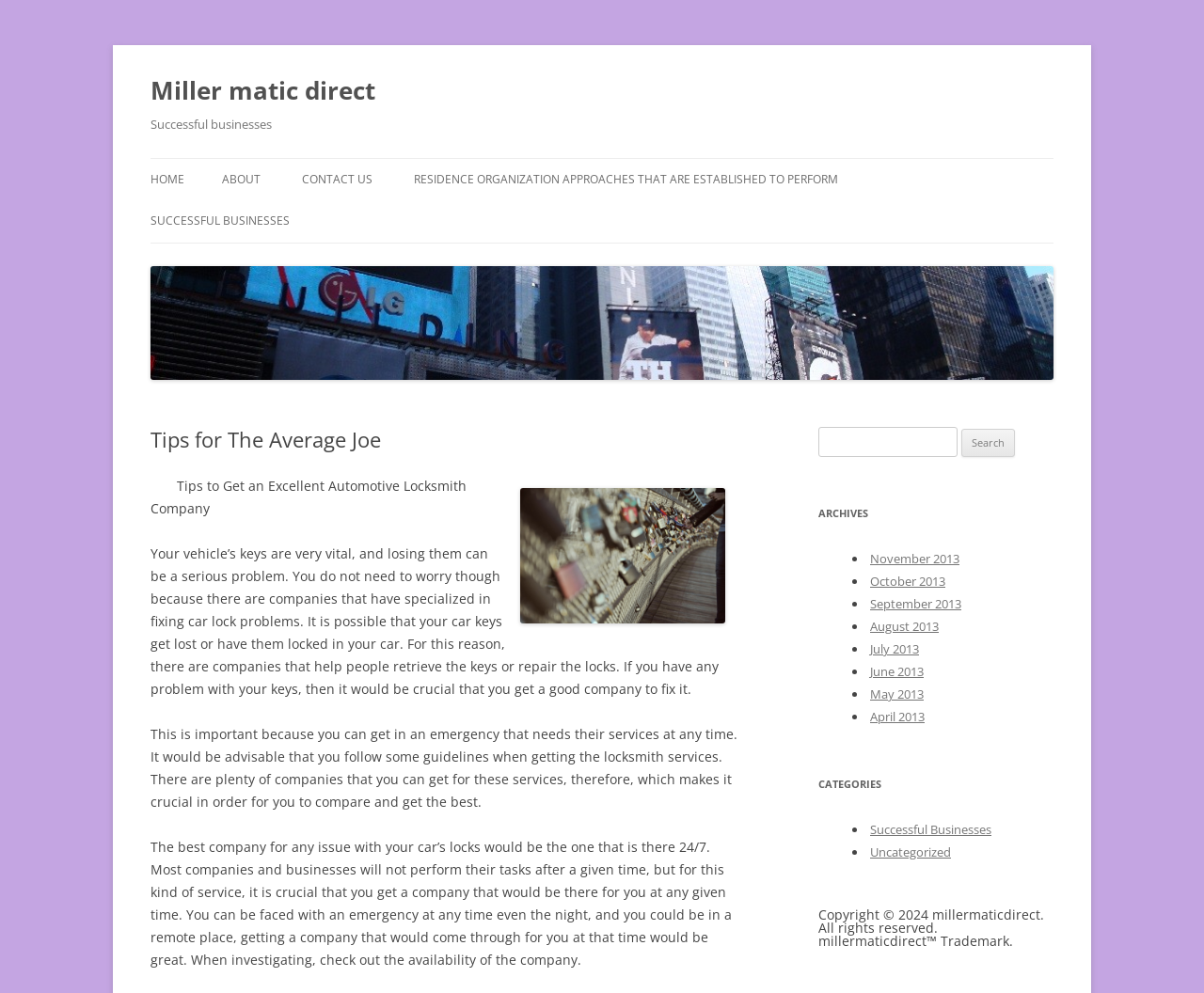Provide a thorough description of this webpage.

The webpage is titled "Tips for The Average Joe | Miller matic direct" and appears to be a blog or informational website. At the top, there is a heading with the title "Miller matic direct" and a link to the same name. Below this, there is another heading titled "Successful businesses".

The main content of the webpage is divided into two sections. On the left side, there is a menu with links to different pages, including "HOME", "ABOUT", "CONTACT US", and "RESIDENCE ORGANIZATION APPROACHES THAT ARE ESTABLISHED TO PERFORM". There is also a link to "SUCCESSFUL BUSINESSES" and another link to "Miller matic direct" with an accompanying image.

On the right side, there is a header with the title "Tips for The Average Joe" and an image. Below this, there are three paragraphs of text discussing the importance of finding a good automotive locksmith company. The text explains that losing car keys can be a serious problem and that there are companies that specialize in fixing car lock problems. It advises readers to follow guidelines when getting locksmith services and to compare companies to find the best one.

Below the text, there is a search bar with a label "Search for:" and a button to submit the search. Next to the search bar, there is a heading titled "ARCHIVES" with a list of links to different months, from November 2013 to May 2013. Further down, there is another heading titled "CATEGORIES" with links to "Successful Businesses" and "Uncategorized".

At the very bottom of the webpage, there is a copyright notice stating "Copyright © 2024 millermaticdirect. All rights reserved. millermaticdirect™ Trademark."